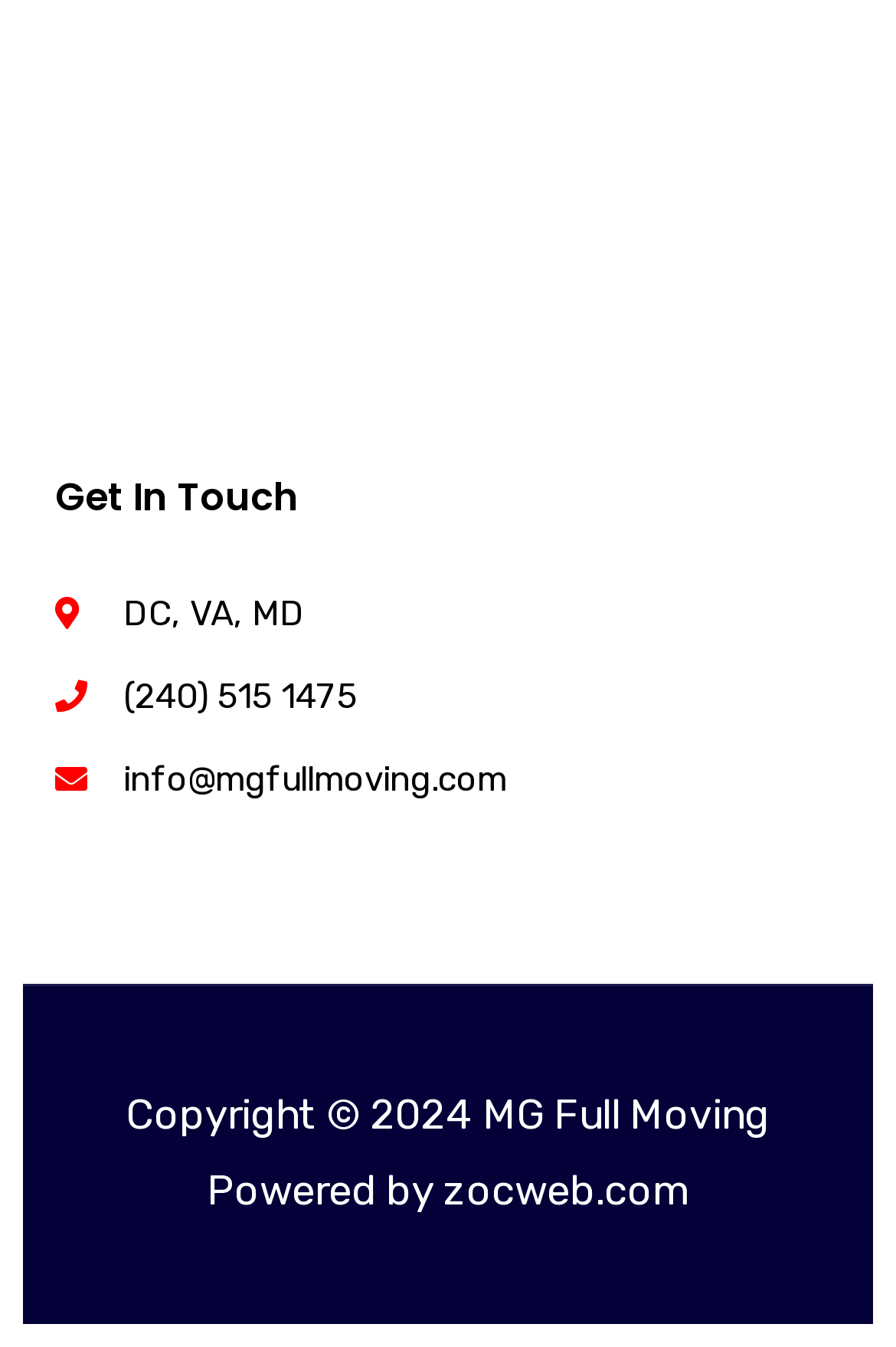Give the bounding box coordinates for this UI element: "DC, VA, MD". The coordinates should be four float numbers between 0 and 1, arranged as [left, top, right, bottom].

[0.062, 0.434, 0.938, 0.482]